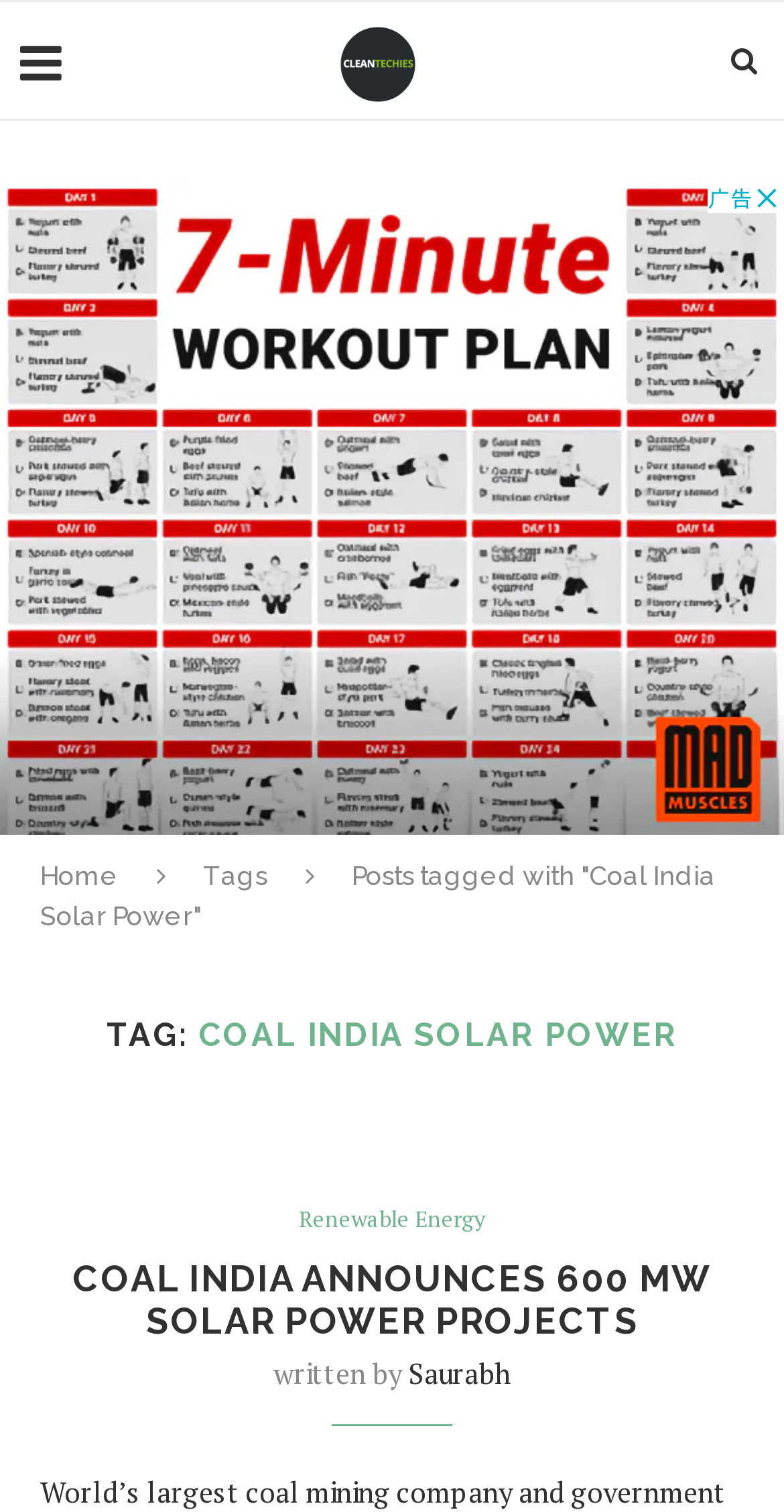Locate the bounding box of the UI element with the following description: "aria-label="Facebook"".

None